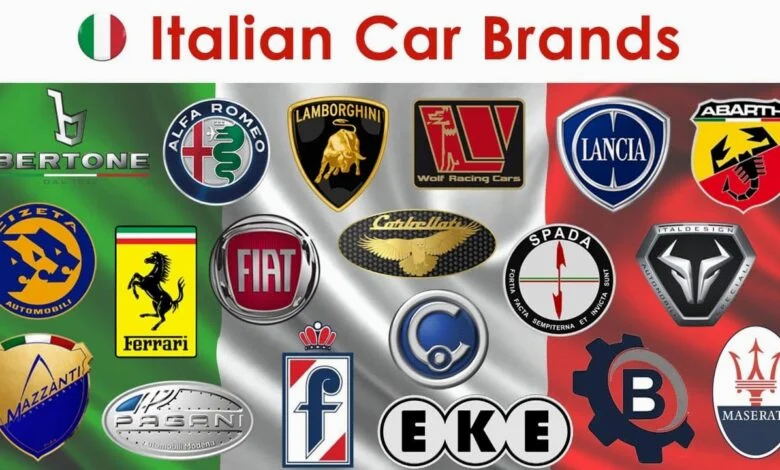Elaborate on the various elements present in the image.

The image showcases an artistic collage of various iconic Italian car brands, prominently displayed against a vibrant backdrop reflecting Italy's national colors. At the top, the words "Italian Car Brands" emphasize the theme, complemented by a small Italian flag. The logo of each brand is artistically presented, including well-known names such as Alfa Romeo, Lamborghini, Ferrari, and Maserati, among others. This collection highlights the rich heritage and craftsmanship synonymous with Italian automotive culture, celebrating the legacy of innovation, performance, and elegance that these brands represent in the global car industry.